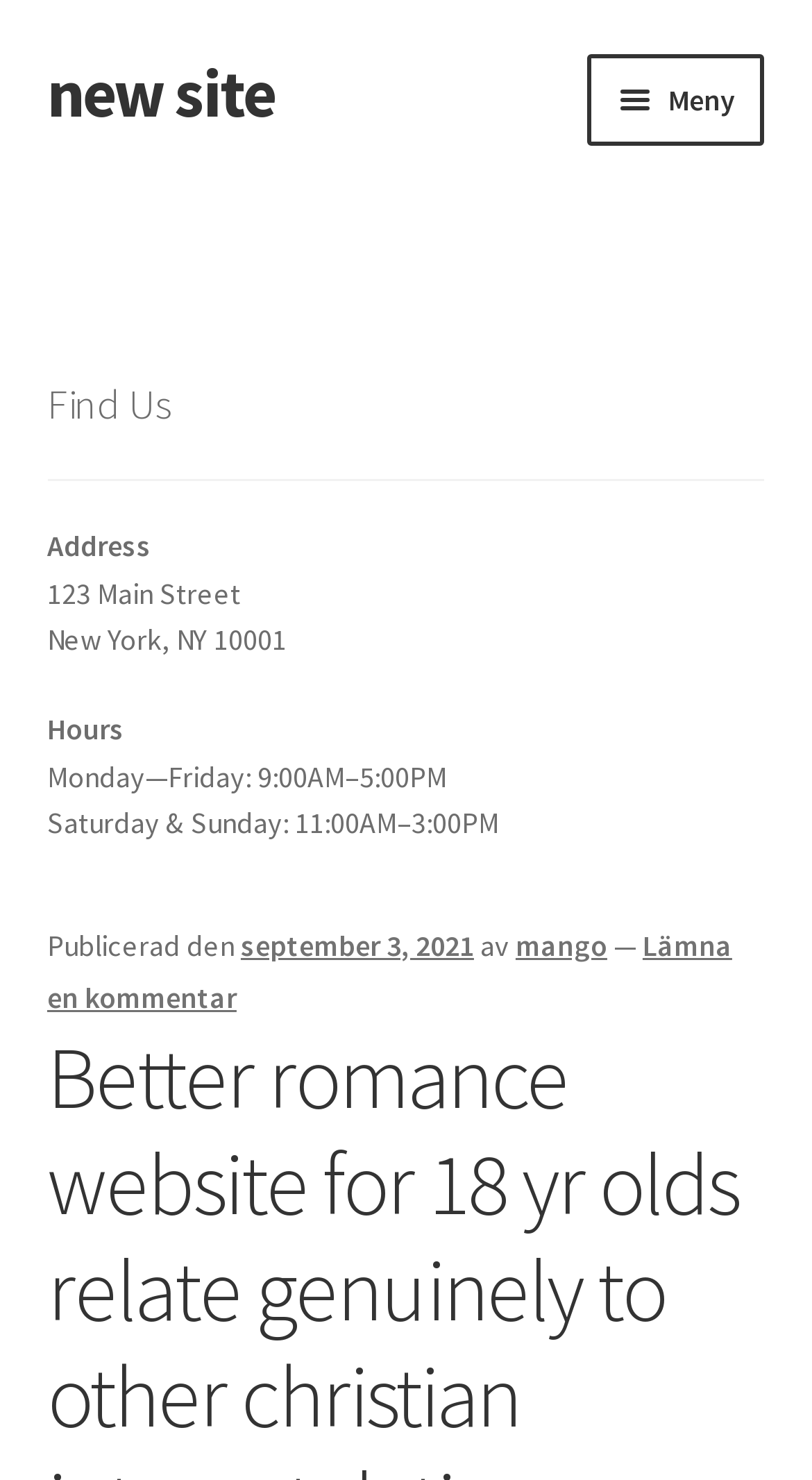Identify the bounding box coordinates of the clickable region necessary to fulfill the following instruction: "Click the 'Hem' link". The bounding box coordinates should be four float numbers between 0 and 1, i.e., [left, top, right, bottom].

[0.058, 0.098, 0.942, 0.174]